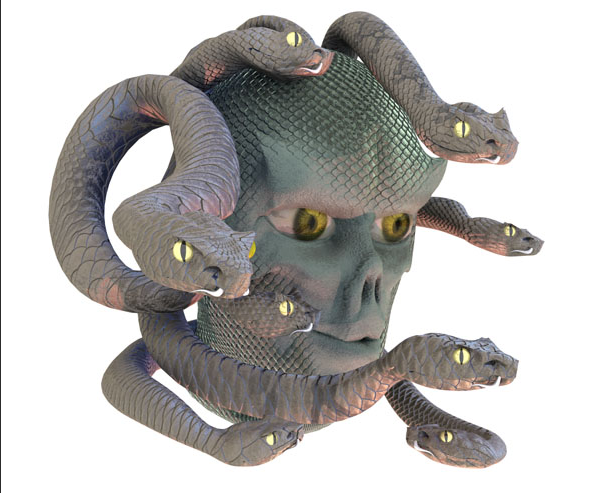What is the color of the snakes' eyes?
Utilize the image to construct a detailed and well-explained answer.

The snakes' eyes are yellow, which adds to the overall realism of the composition. The piercing yellow eyes are intricately detailed, making the snakes appear more lifelike.